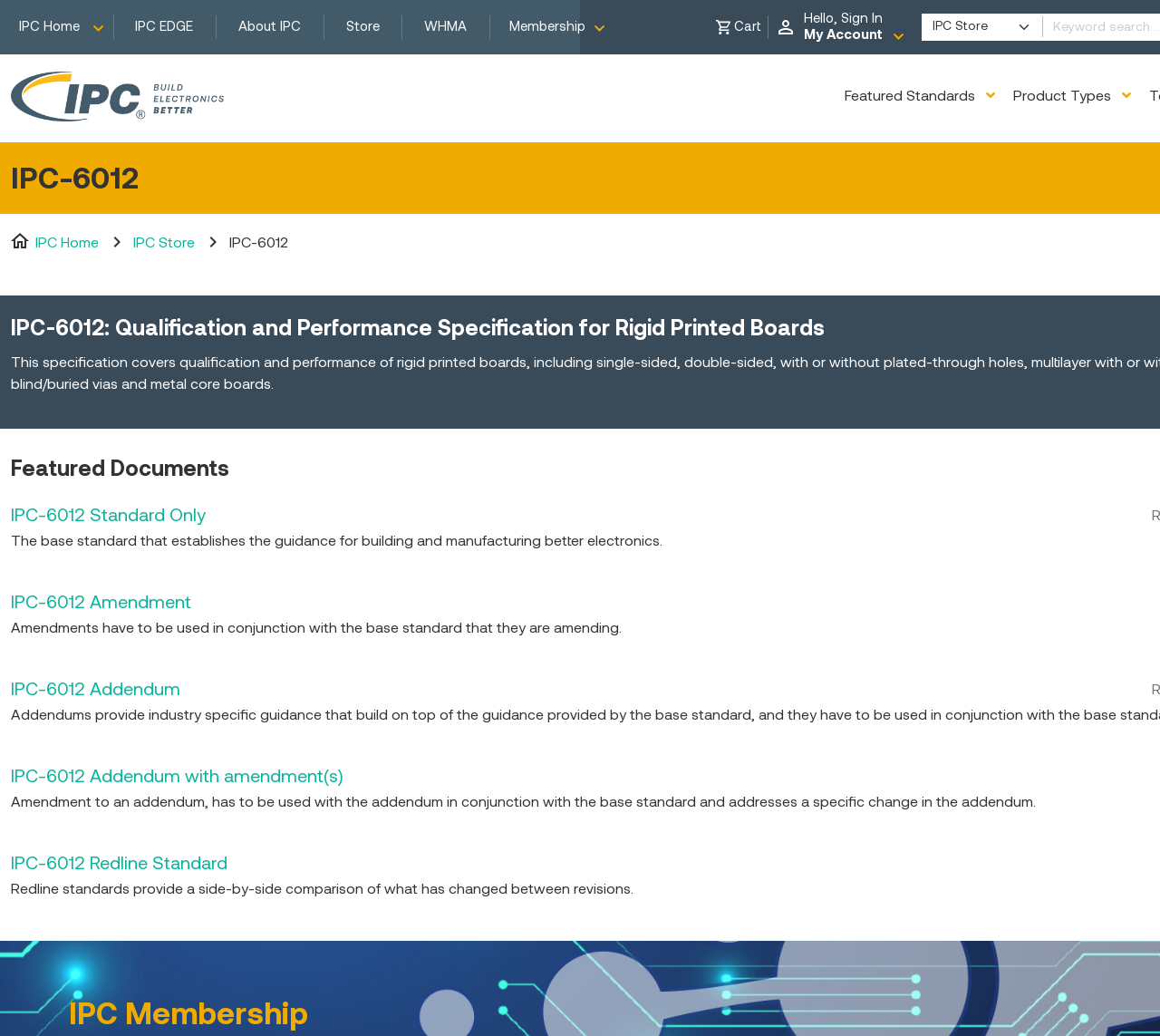Please identify the bounding box coordinates of the element that needs to be clicked to execute the following command: "Select IPC-6012 Standard Only". Provide the bounding box using four float numbers between 0 and 1, formatted as [left, top, right, bottom].

[0.009, 0.488, 0.177, 0.509]